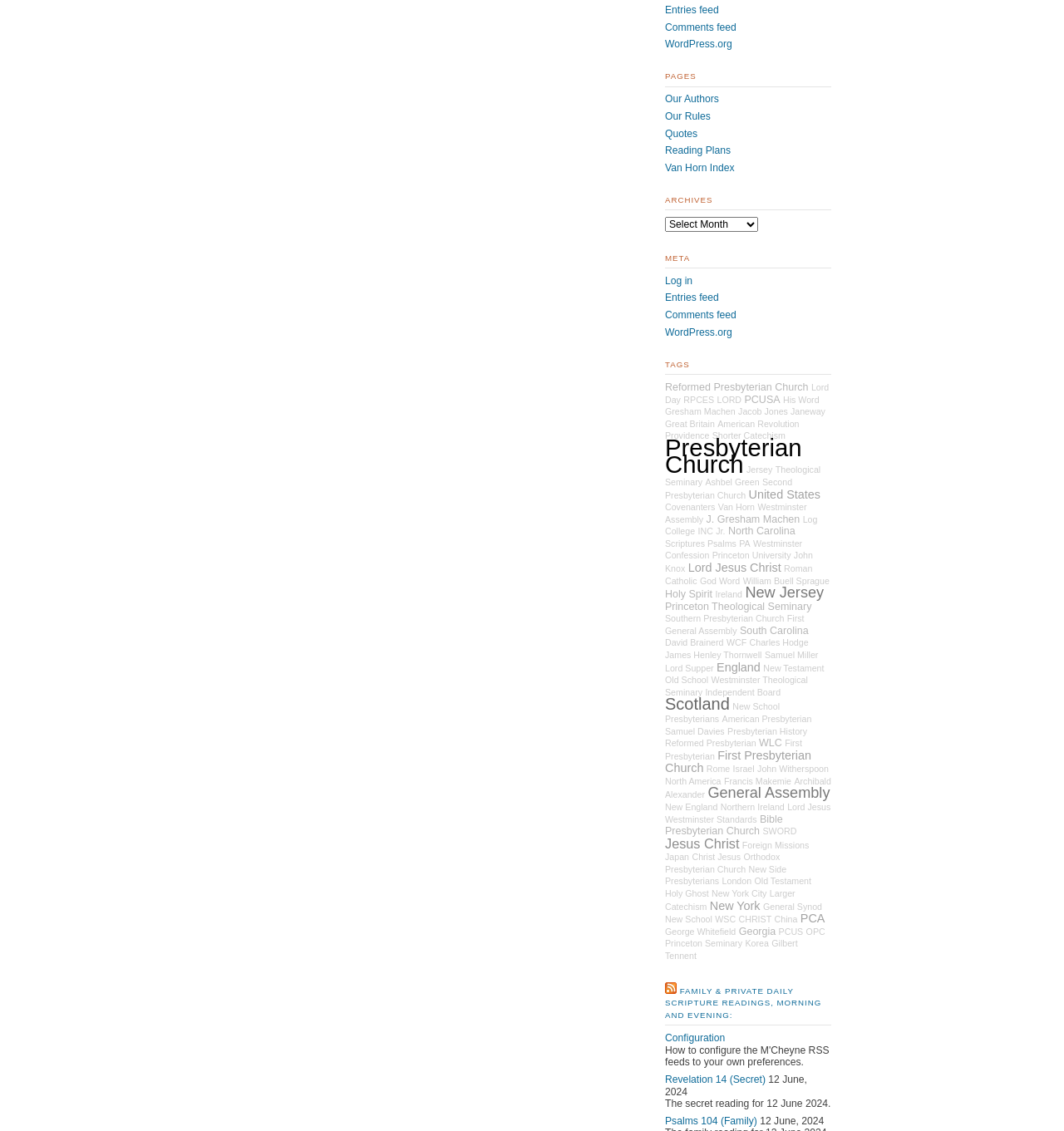Using the webpage screenshot and the element description Lord Jesus Christ, determine the bounding box coordinates. Specify the coordinates in the format (top-left x, top-left y, bottom-right x, bottom-right y) with values ranging from 0 to 1.

[0.647, 0.496, 0.734, 0.508]